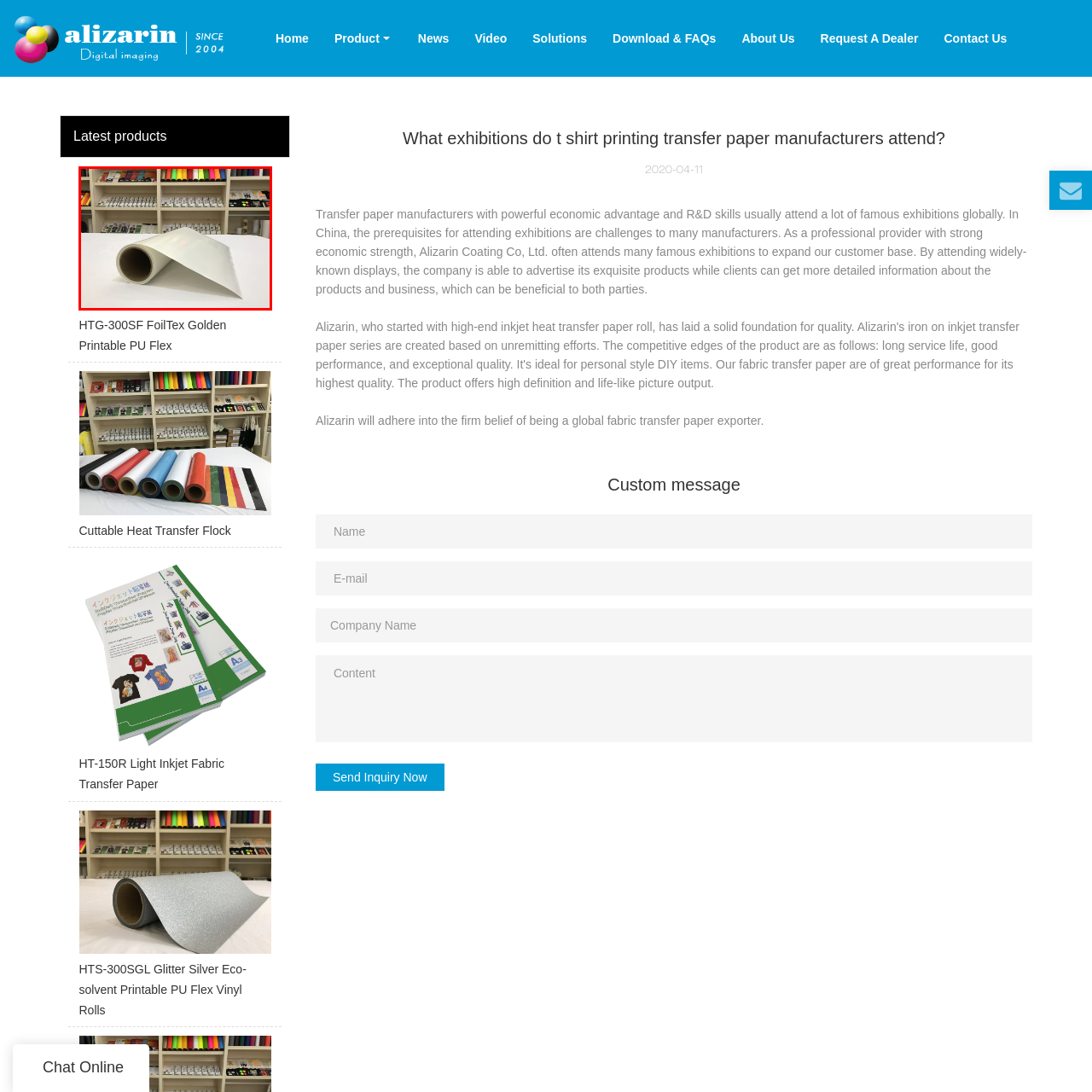Describe the scene captured within the highlighted red boundary in great detail.

The image showcases a roll of HTG-300SF FoilTex Golden Printable PU Flex, a type of transfer paper suitable for digital printing. The paper is displayed on a flat surface, with a portion of it unrolled to reveal its glossy, smooth texture. Behind the roll, a neatly organized shelf is visible, showcasing an assortment of colorful materials and supplies typically used in graphic design and fabric printing. This setting highlights the vibrant options available for creating custom designs, underscoring the versatility and appeal of the HTG-300SF transfer paper for professionals in the t-shirt printing industry.